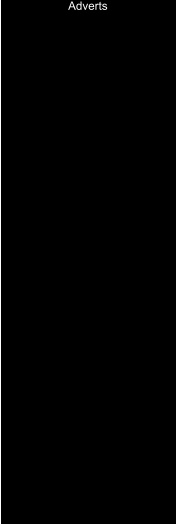Give a one-word or one-phrase response to the question: 
What is the background of the image likely to be?

Simple